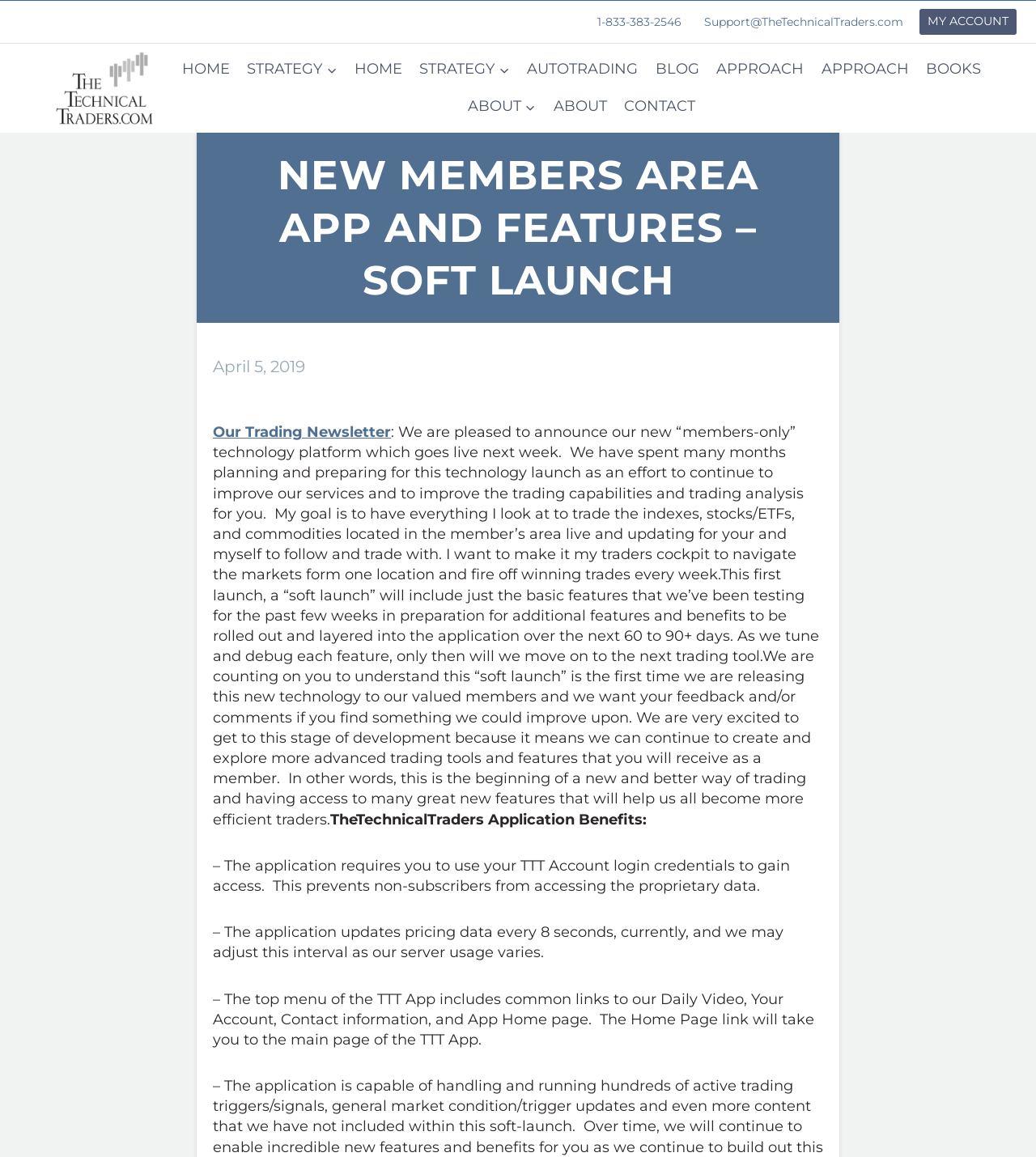Determine the bounding box coordinates for the HTML element mentioned in the following description: "BLOG". The coordinates should be a list of four floats ranging from 0 to 1, represented as [left, top, right, bottom].

[0.624, 0.043, 0.683, 0.076]